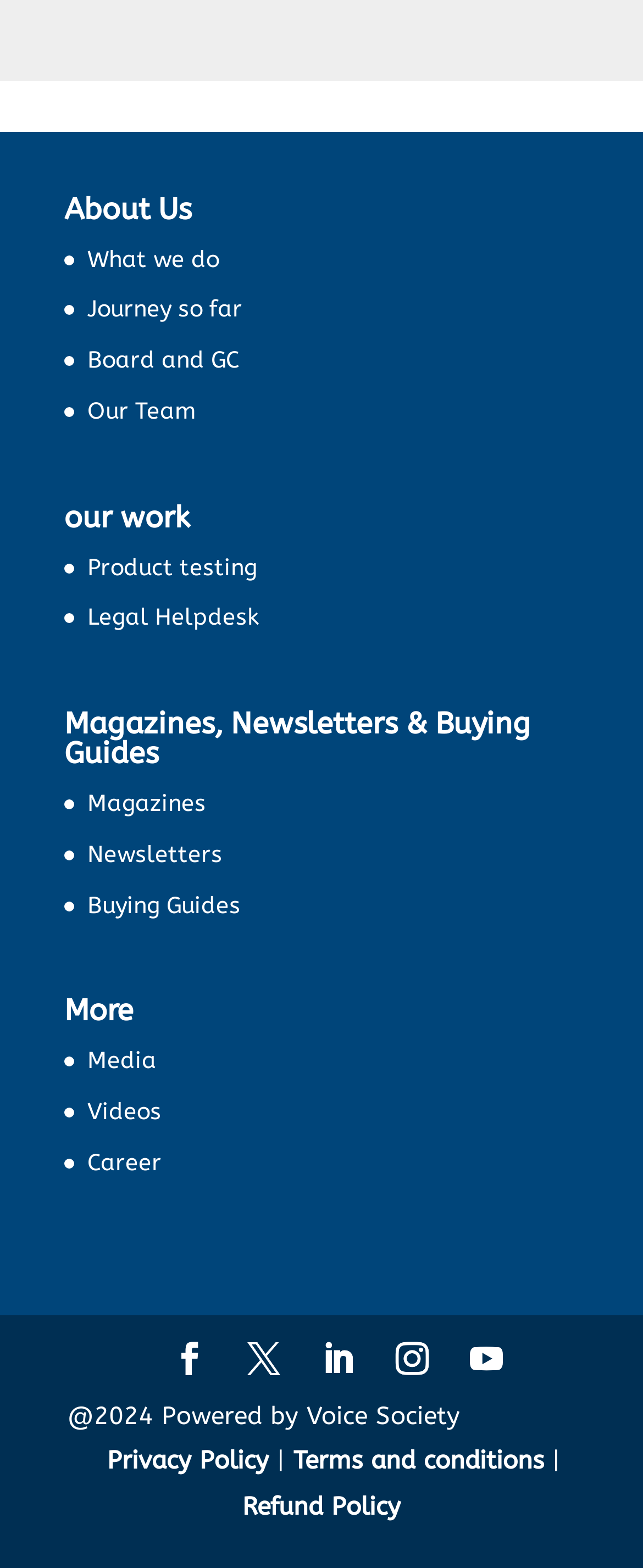What is the last link under 'More'?
Please look at the screenshot and answer in one word or a short phrase.

Career